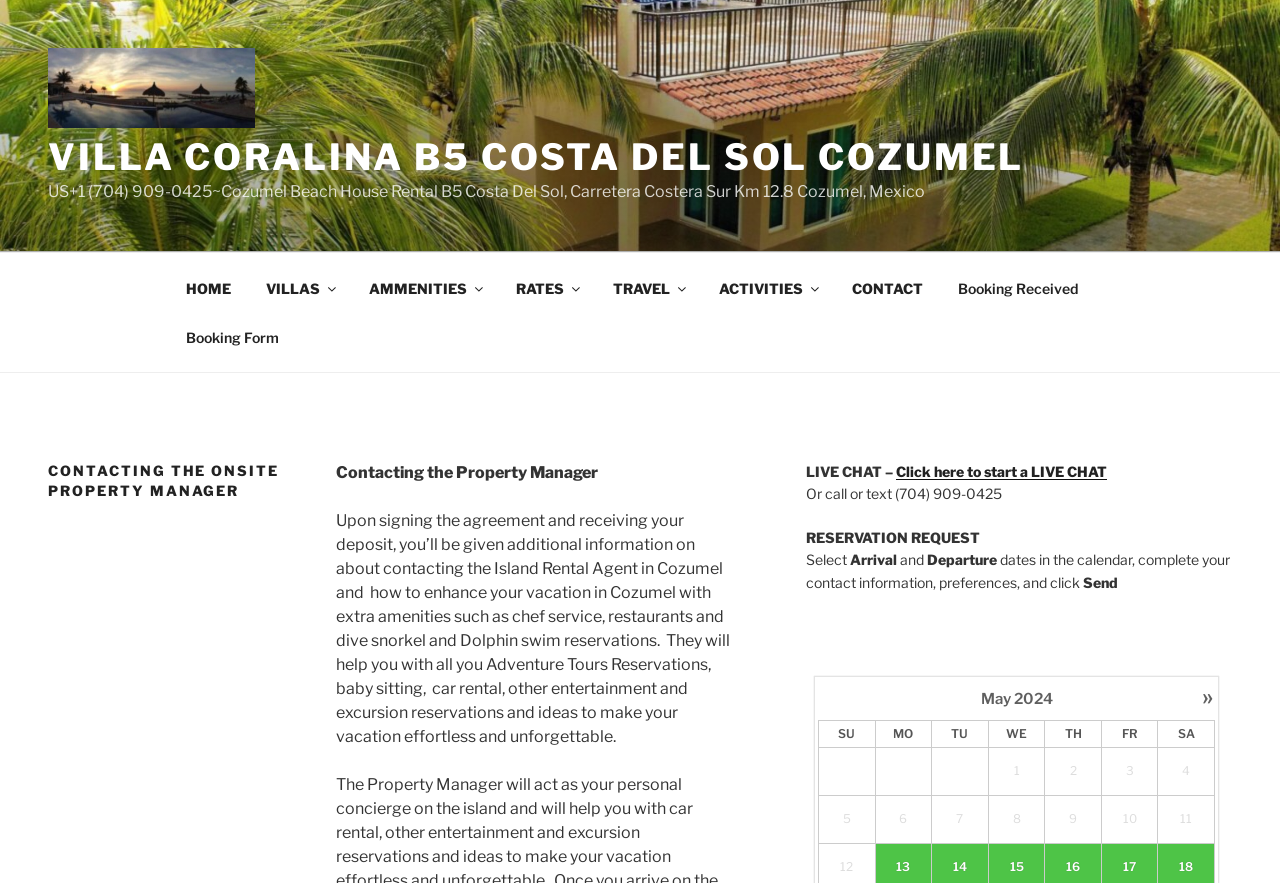Provide a thorough summary of the webpage.

This webpage is about contacting the property manager for a villa rental in Cozumel, Mexico. At the top, there is a link to "Villa Coralina B5 Costa Del Sol Cozumel" and an image of the villa. Below this, there is a heading "CONTACTING THE ONSITE PROPERTY MANAGER" and a paragraph of text explaining how to contact the property manager and what services they offer.

To the right of this text, there is a live chat option and a phone number to call or text. Below this, there is a reservation request form where users can select their arrival and departure dates and provide their contact information.

Above the reservation form, there is a top menu with links to various pages, including "HOME", "VILLAS", "AMMENITIES", "RATES", "TRAVEL", "ACTIVITIES", "CONTACT", and "Booking Form". 

At the bottom of the page, there is a calendar for the month of May 2024, with each day of the week labeled (Sunday to Saturday) and numbers for each day of the month.